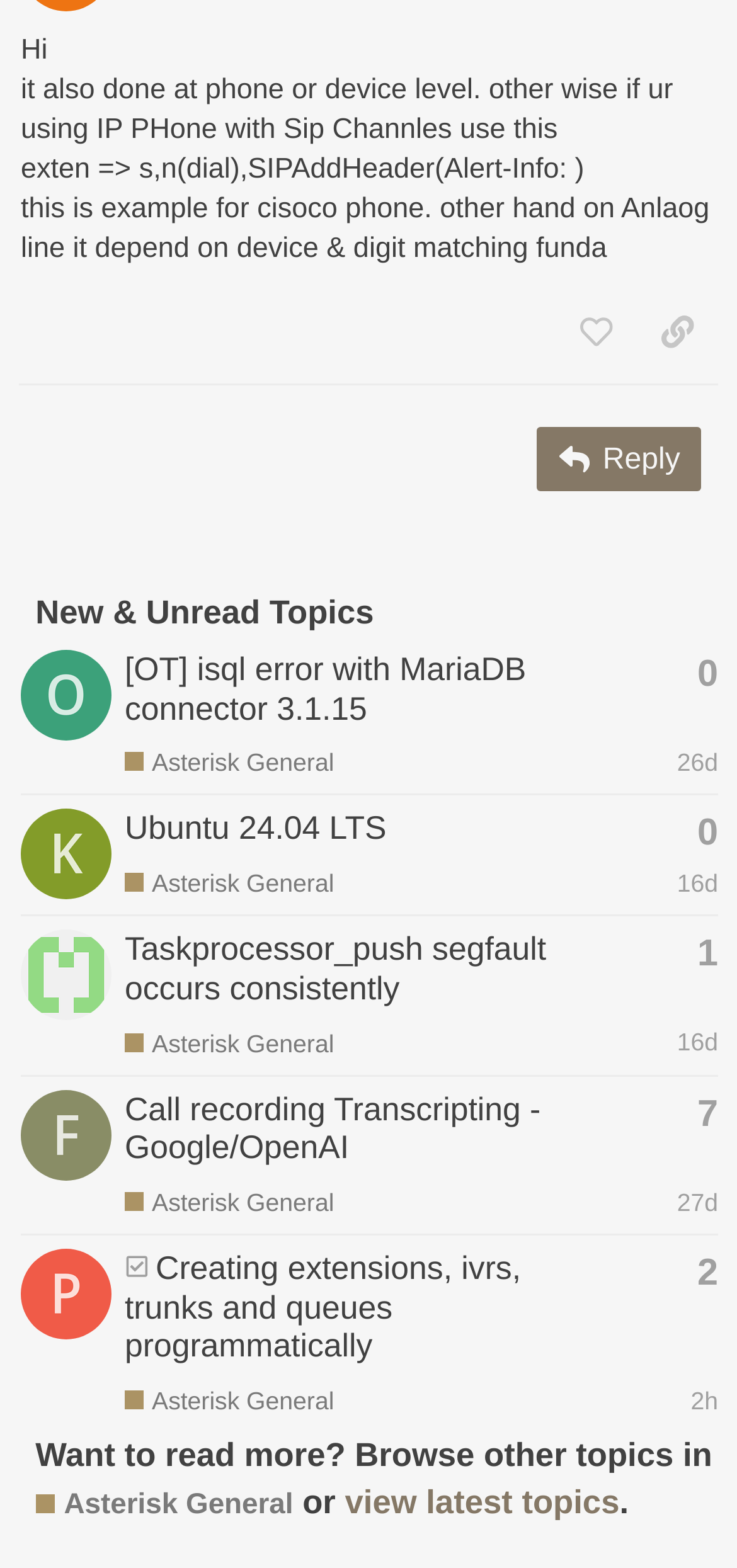Please answer the following question using a single word or phrase: 
What is the category of the topic 'Call recording Transcripting - Google/OpenAI'?

Asterisk General